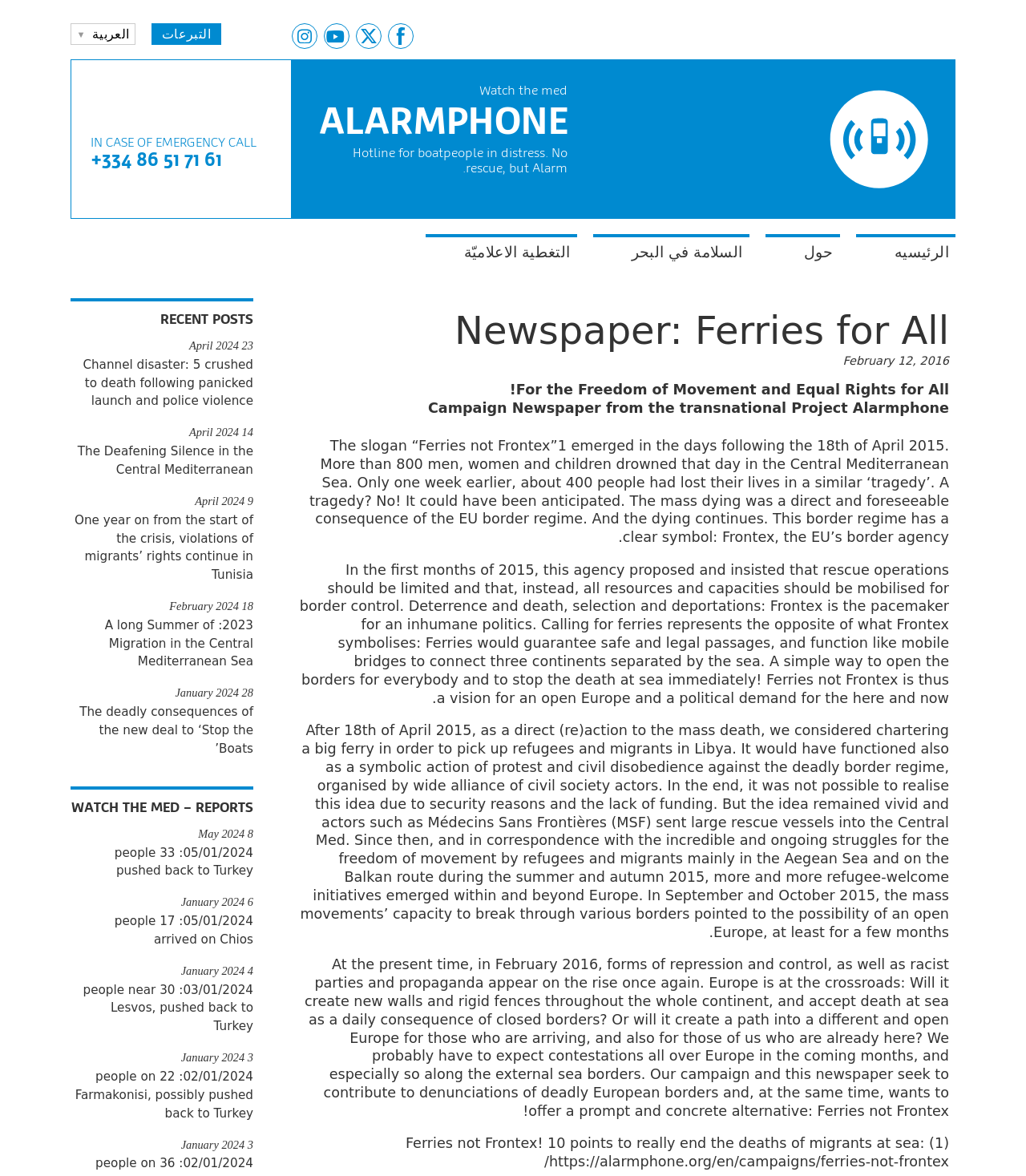Use one word or a short phrase to answer the question provided: 
What is the date of the latest report?

8 May 2024